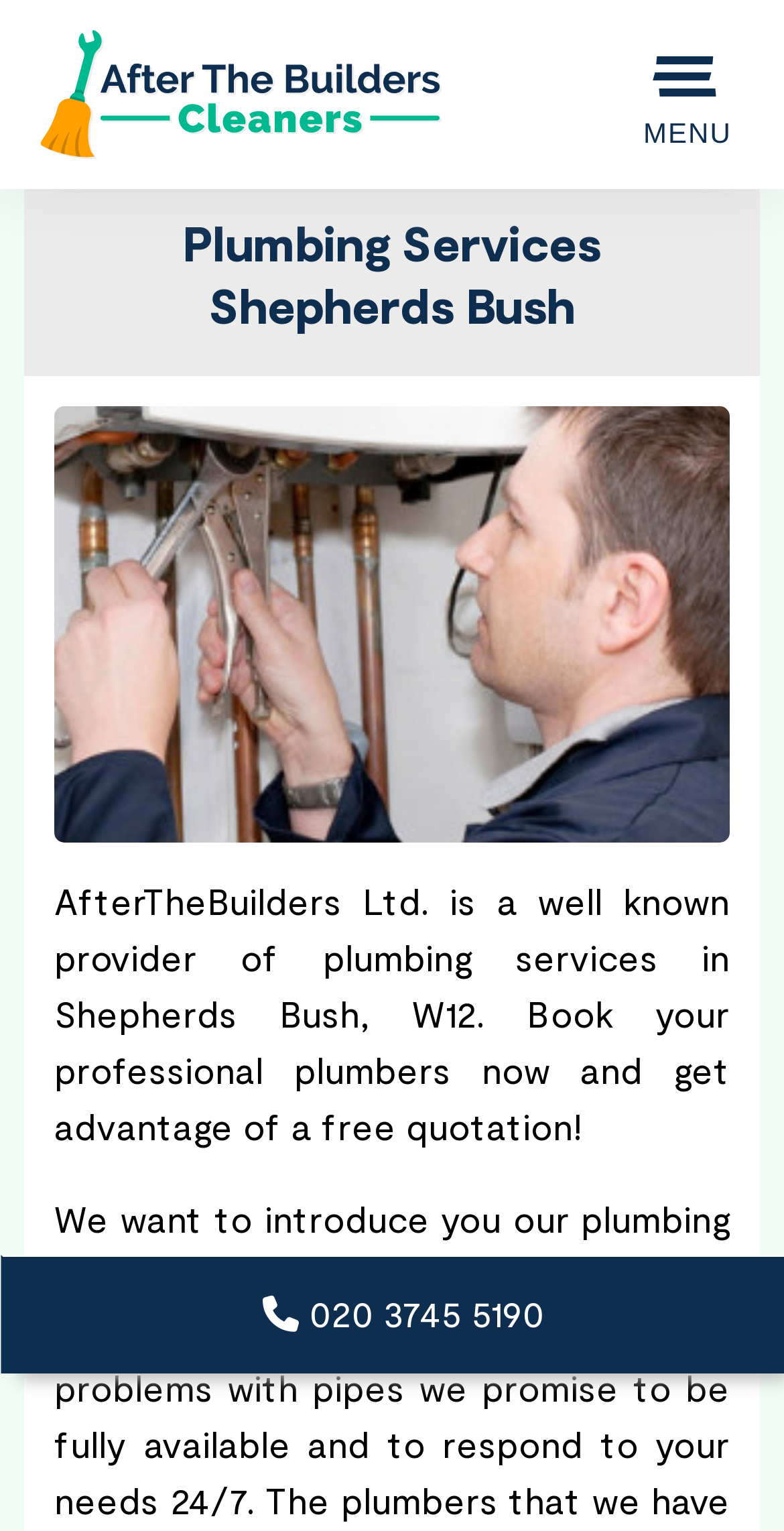Provide a one-word or short-phrase answer to the question:
What is the purpose of the 'MENU' button?

To navigate the website